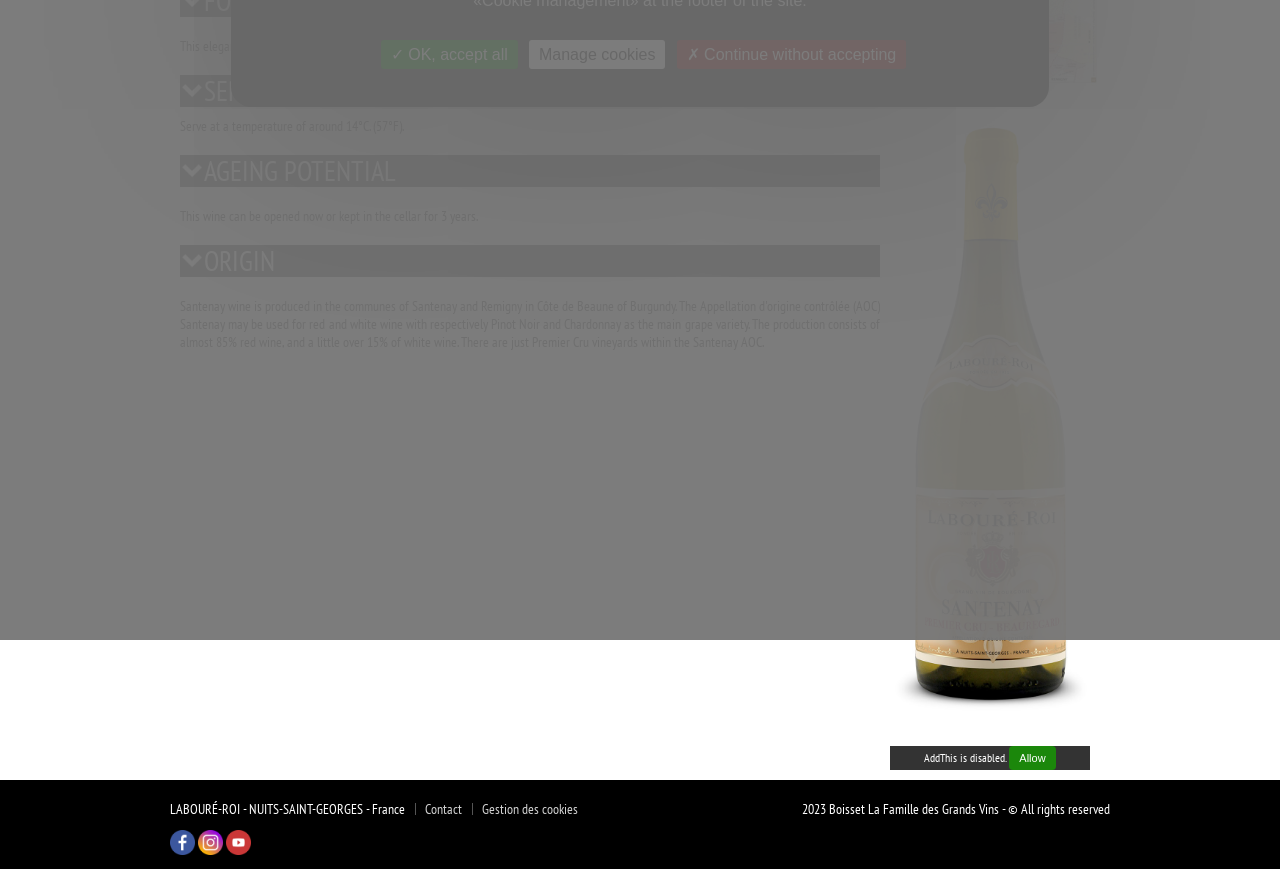Using the provided element description: "parent_node: AddThis is disabled. Allow", identify the bounding box coordinates. The coordinates should be four floats between 0 and 1 in the order [left, top, right, bottom].

[0.688, 0.083, 0.859, 0.104]